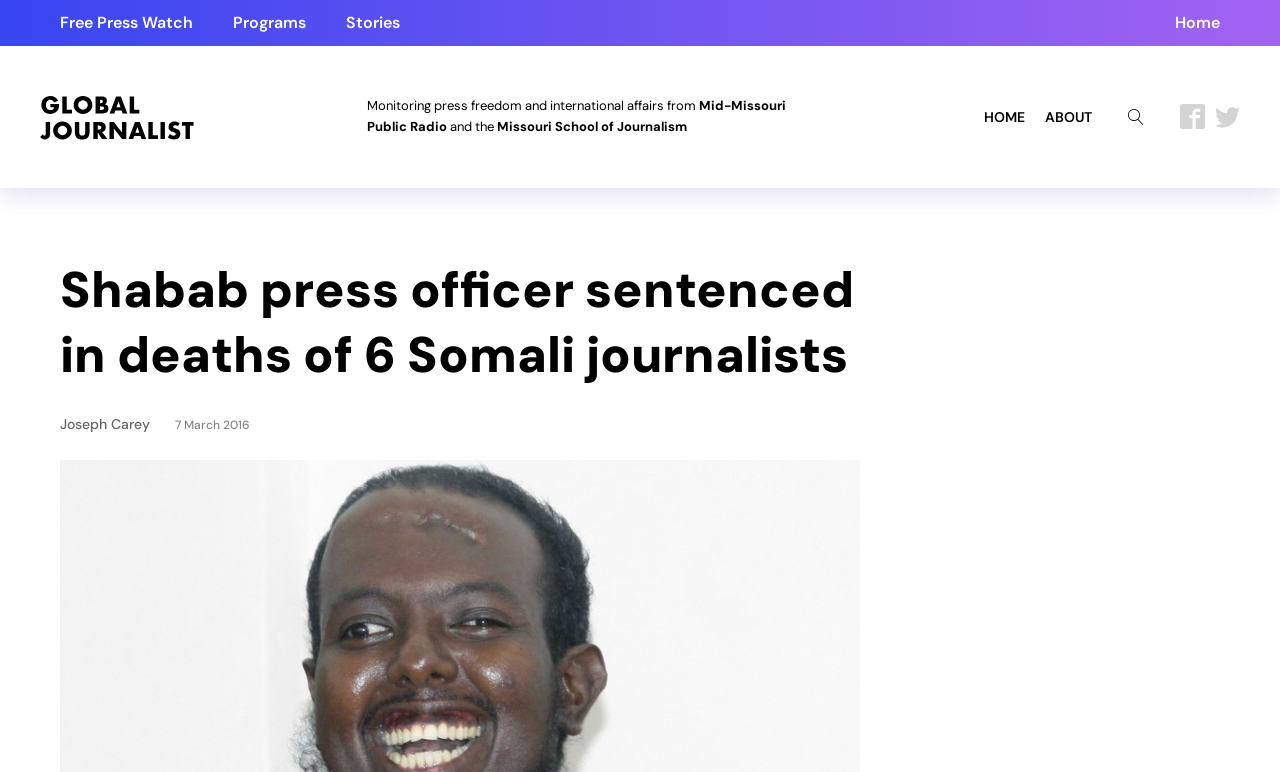Locate the heading on the webpage and return its text.

Shabab press officer sentenced in deaths of 6 Somali journalists